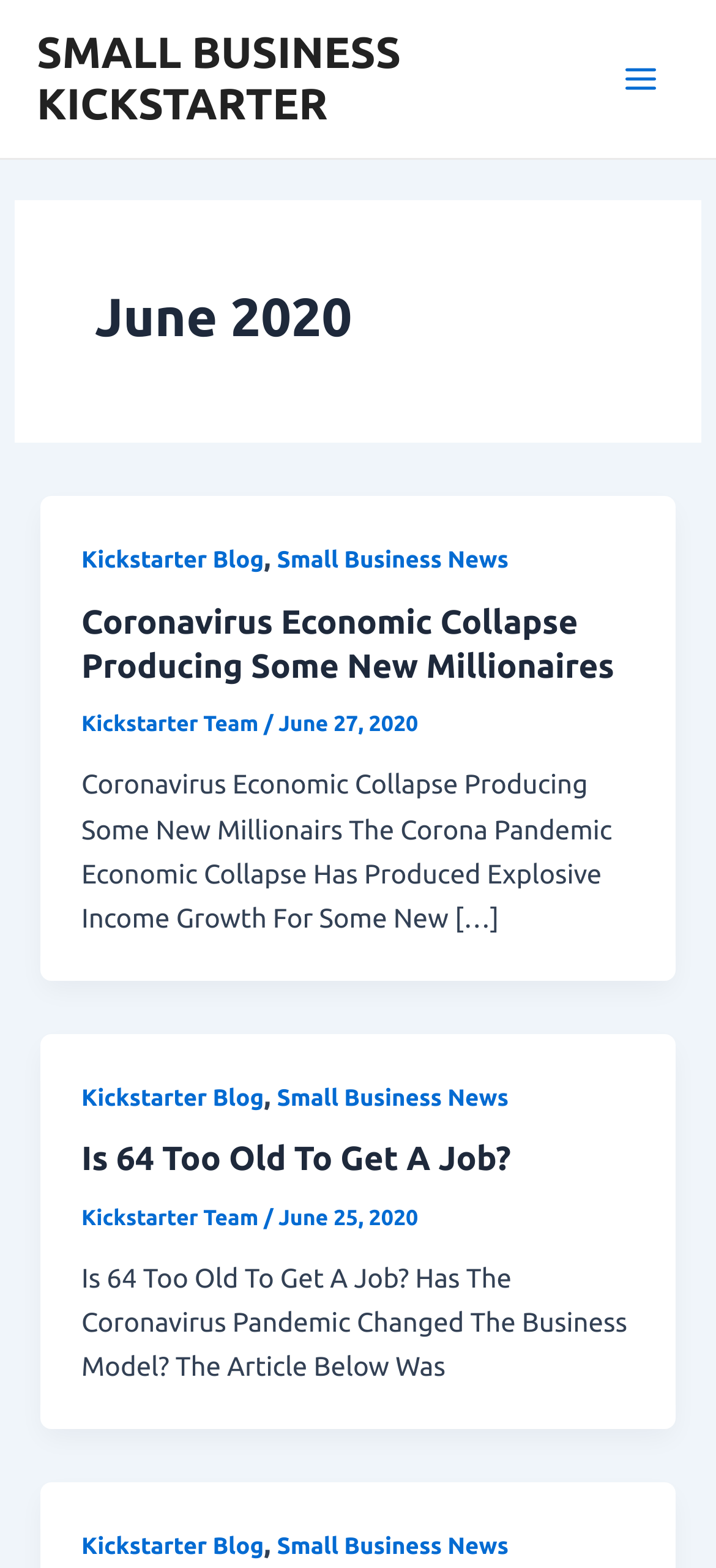Summarize the contents and layout of the webpage in detail.

This webpage appears to be a blog or news article page, with a focus on small business and entrepreneurship. At the top, there is a main menu button on the right side, accompanied by a small image. Below this, the title "June 2020" is prominently displayed.

The main content of the page is divided into two sections, each containing a series of articles or news stories. The first section has a heading "Coronavirus Economic Collapse Producing Some New Millionaires" and includes a link to the full article, as well as the author's name and date of publication. The article's summary is also provided, discussing the economic impact of the coronavirus pandemic.

The second section has a heading "Is 64 Too Old To Get A Job?" and follows a similar format to the first section, with a link to the full article, author's name, date of publication, and a summary of the article's content.

Throughout the page, there are several links to "Kickstarter Blog" and "Small Business News", which are likely categories or tags for the articles. The overall layout is organized, with clear headings and concise summaries of each article.